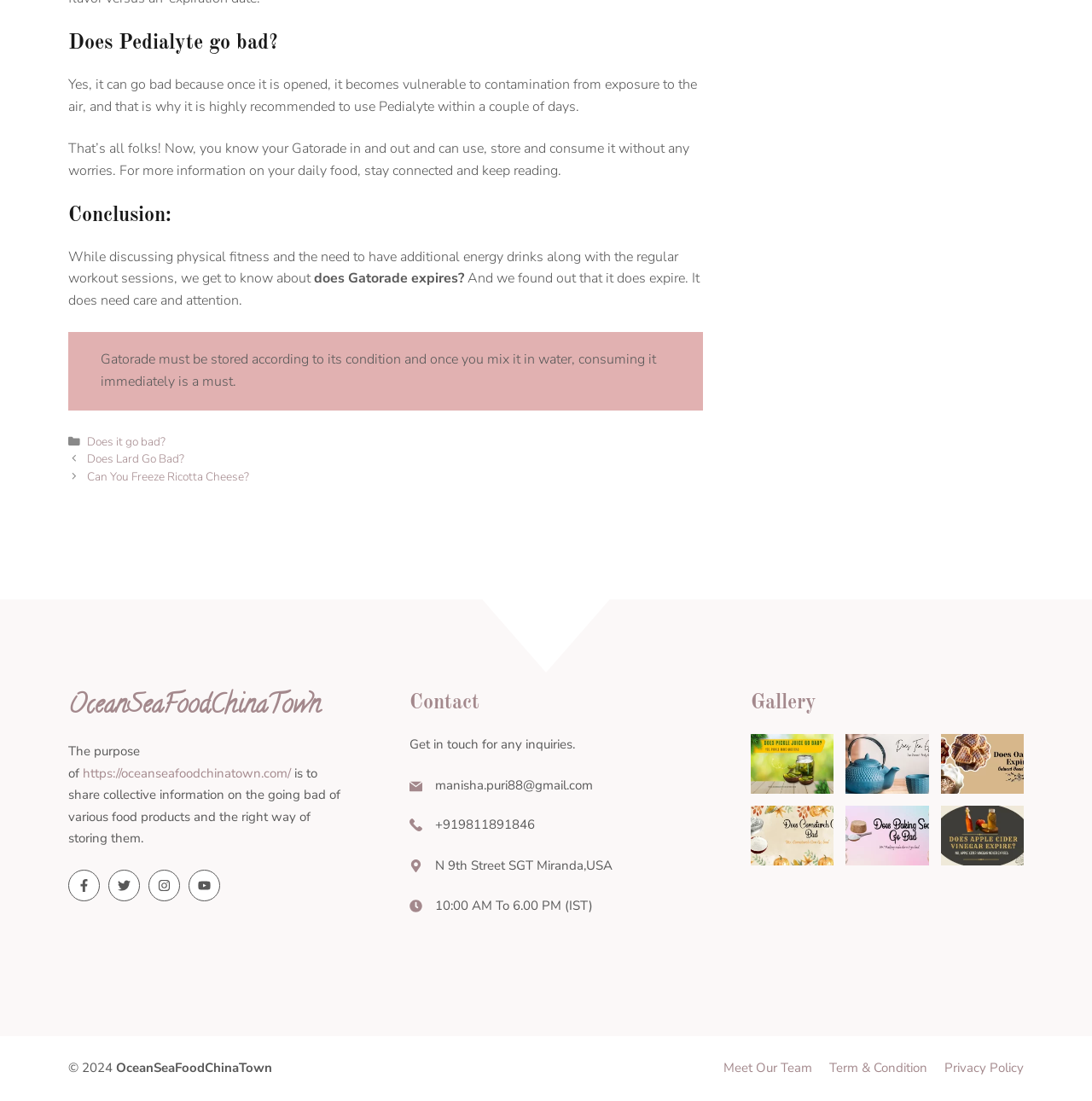What are the office hours?
Use the information from the screenshot to give a comprehensive response to the question.

The StaticText element with the text '10:00 AM To 6.00 PM (IST)' is located in the contact section, indicating that these are the office hours for the website or its owner.